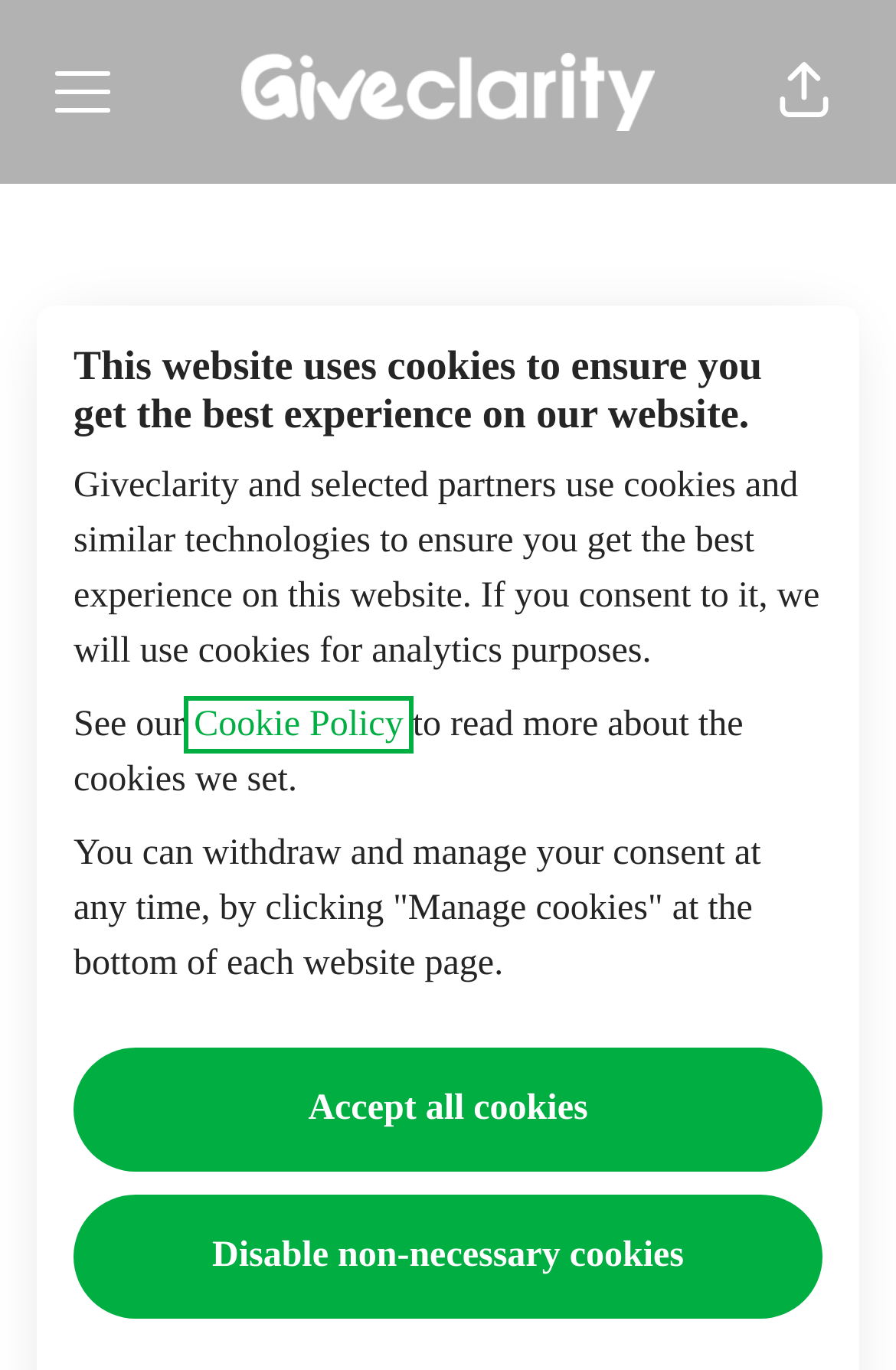Given the description: "Disable non-necessary cookies", determine the bounding box coordinates of the UI element. The coordinates should be formatted as four float numbers between 0 and 1, [left, top, right, bottom].

[0.082, 0.872, 0.918, 0.963]